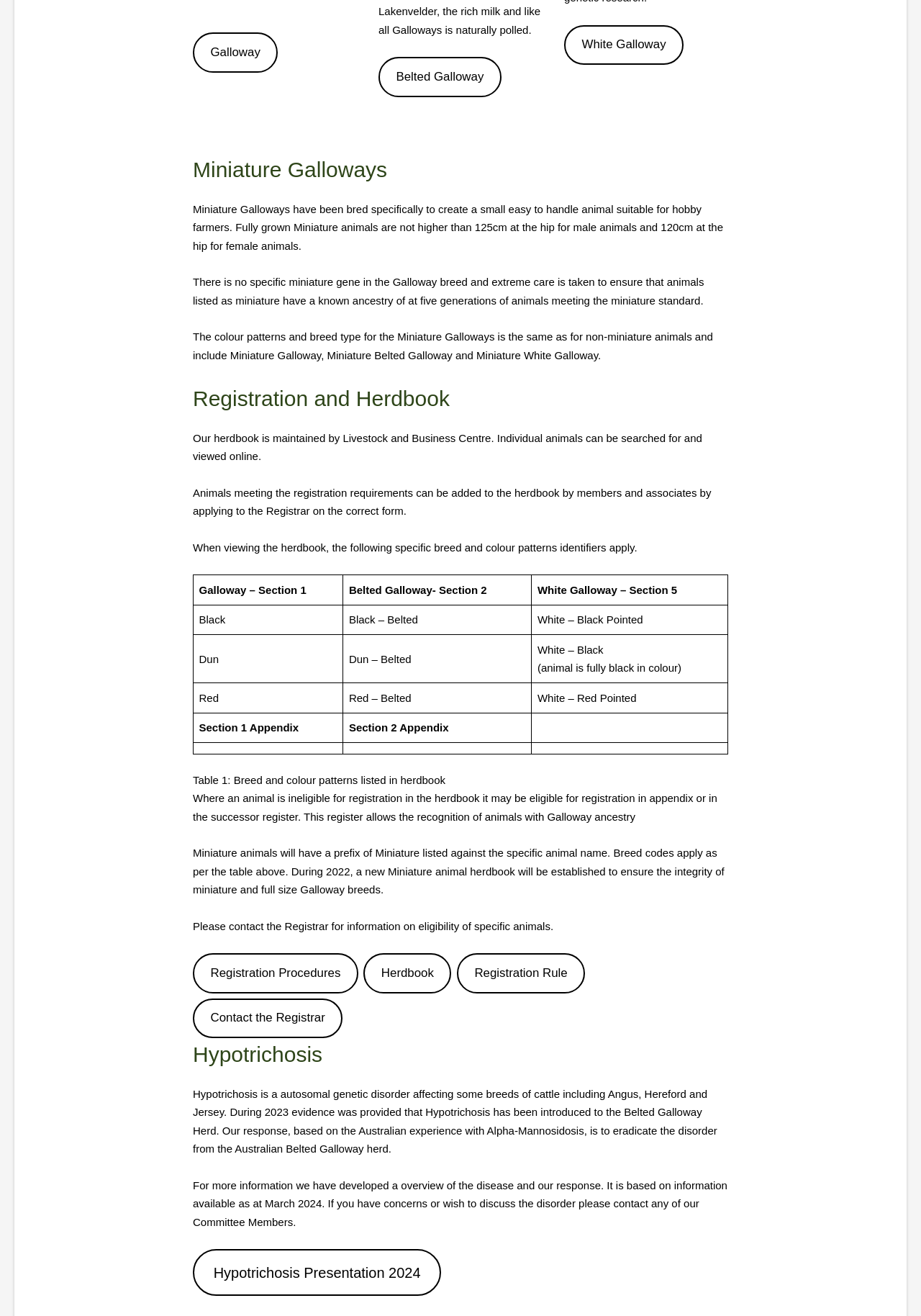What is the name of the genetic disorder affecting some breeds of cattle?
Kindly offer a comprehensive and detailed response to the question.

The webpage mentions that 'Hypotrichosis is a autosomal genetic disorder affecting some breeds of cattle including Angus, Hereford and Jersey.' This information is provided under the 'Hypotrichosis' heading.